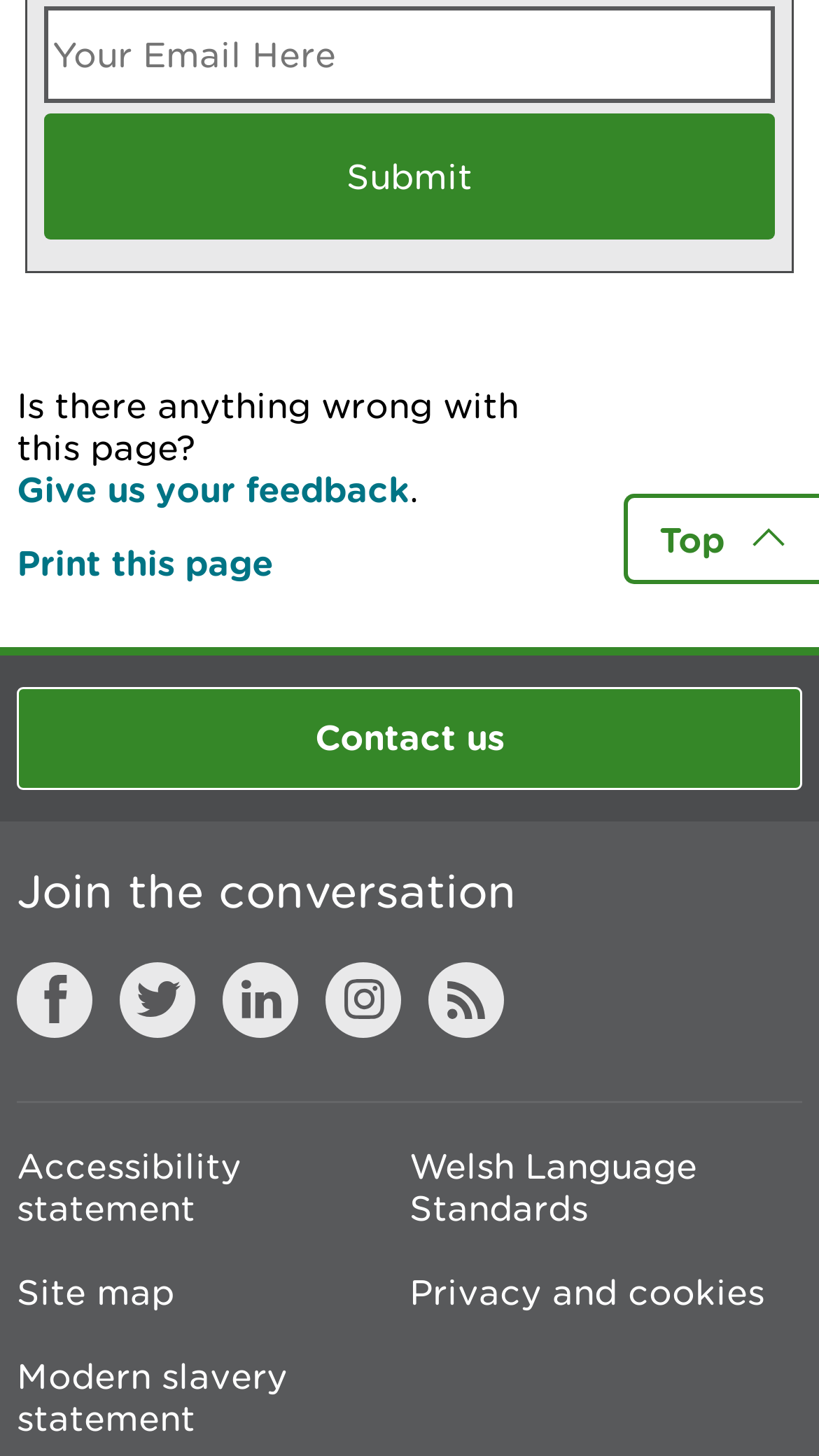What is the purpose of the 'Print this page' link?
Offer a detailed and exhaustive answer to the question.

The 'Print this page' link is likely used to print the current webpage, allowing users to have a physical copy of the webpage's content.